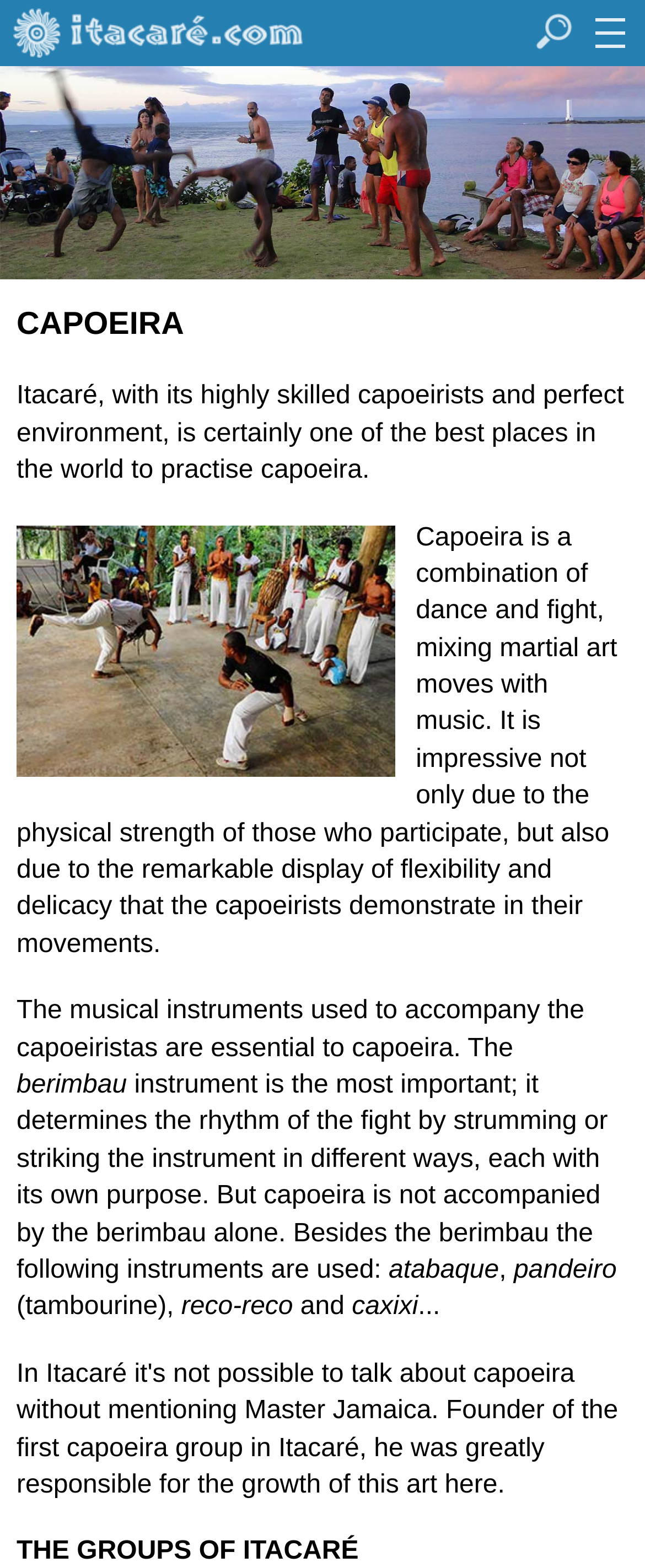Extract the bounding box coordinates for the UI element described as: "parent_node: CAPOEIRA title="menu"".

[0.923, 0.005, 0.969, 0.037]